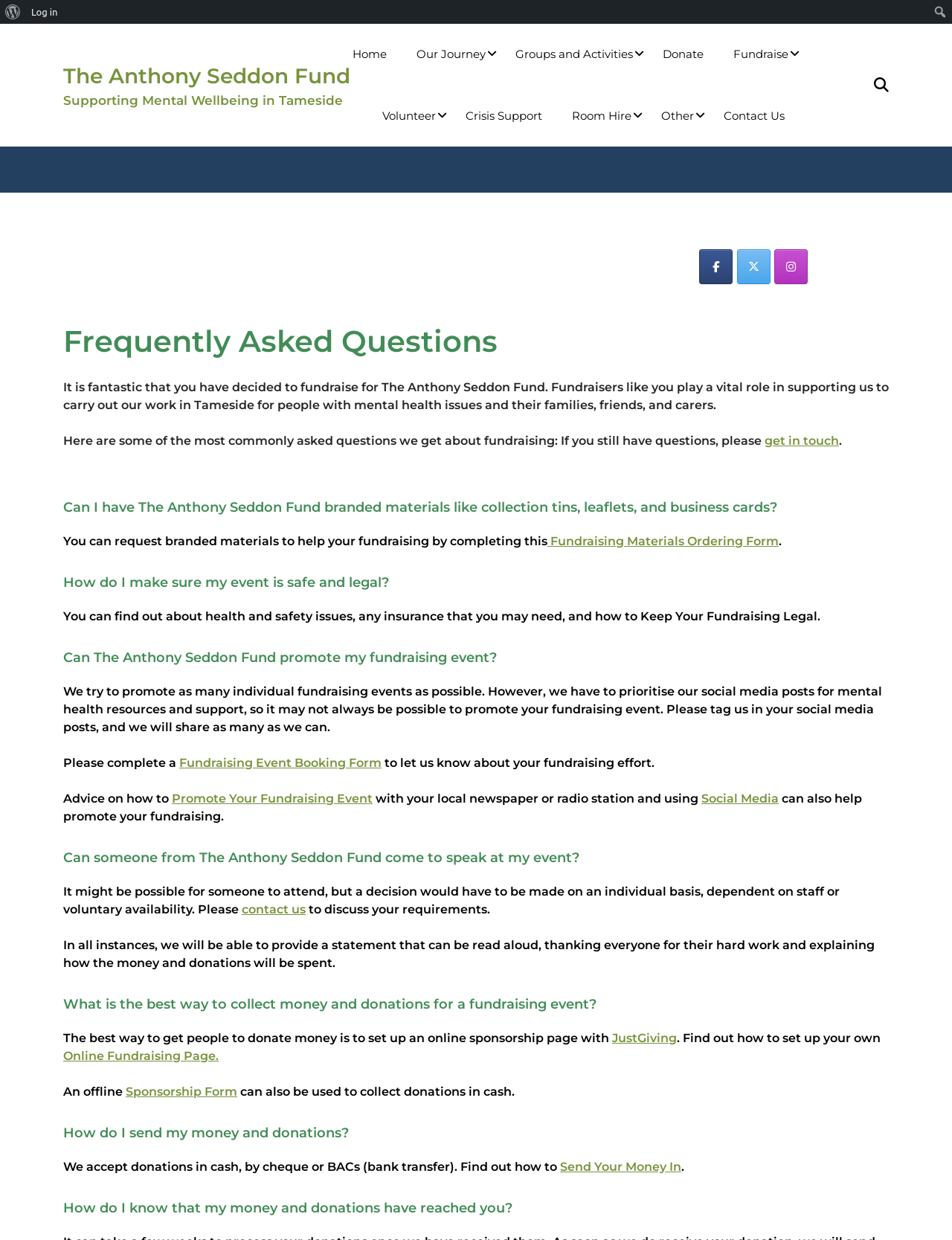Specify the bounding box coordinates of the area that needs to be clicked to achieve the following instruction: "Order fundraising materials".

[0.575, 0.43, 0.818, 0.442]